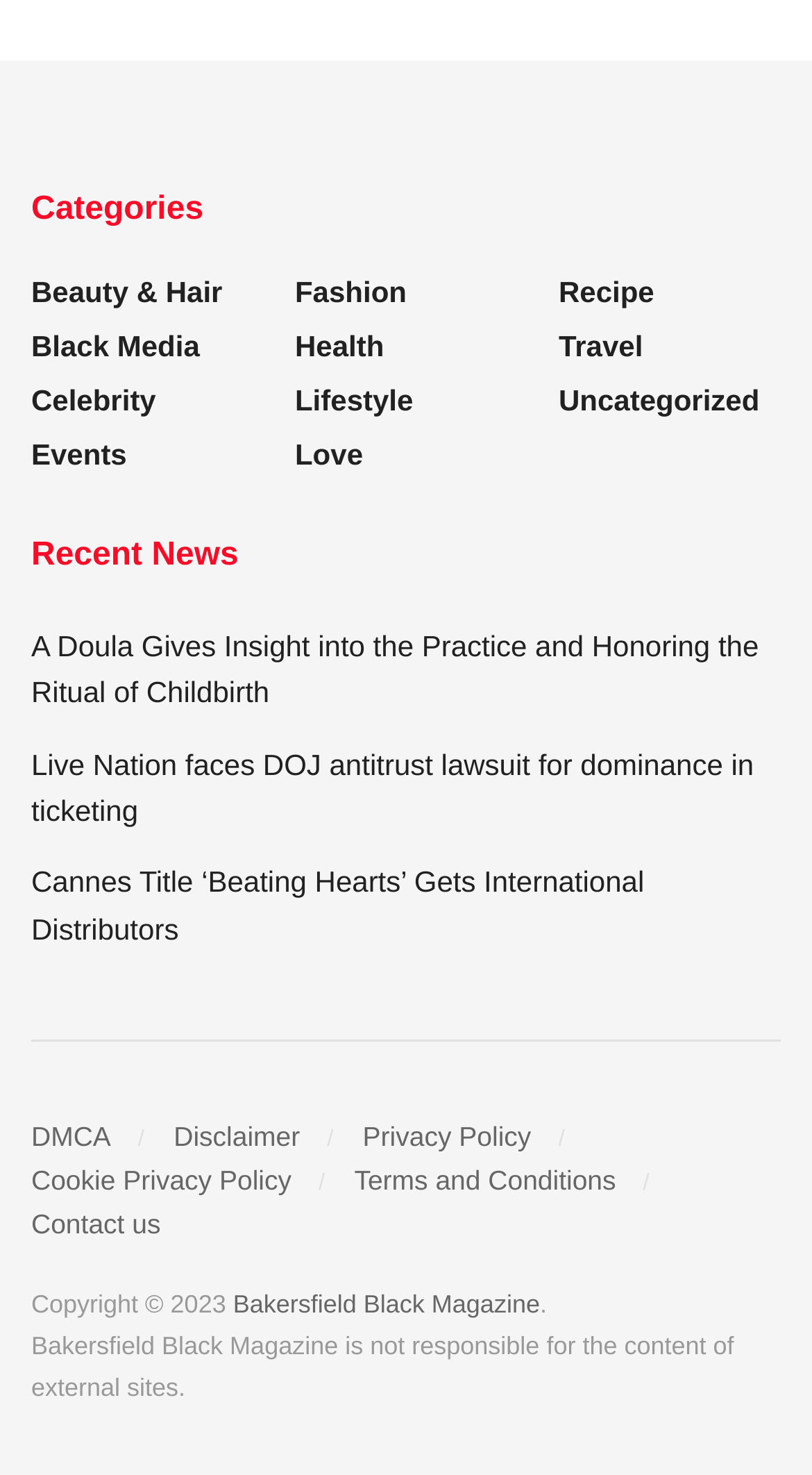Reply to the question with a brief word or phrase: What is the copyright year?

2023